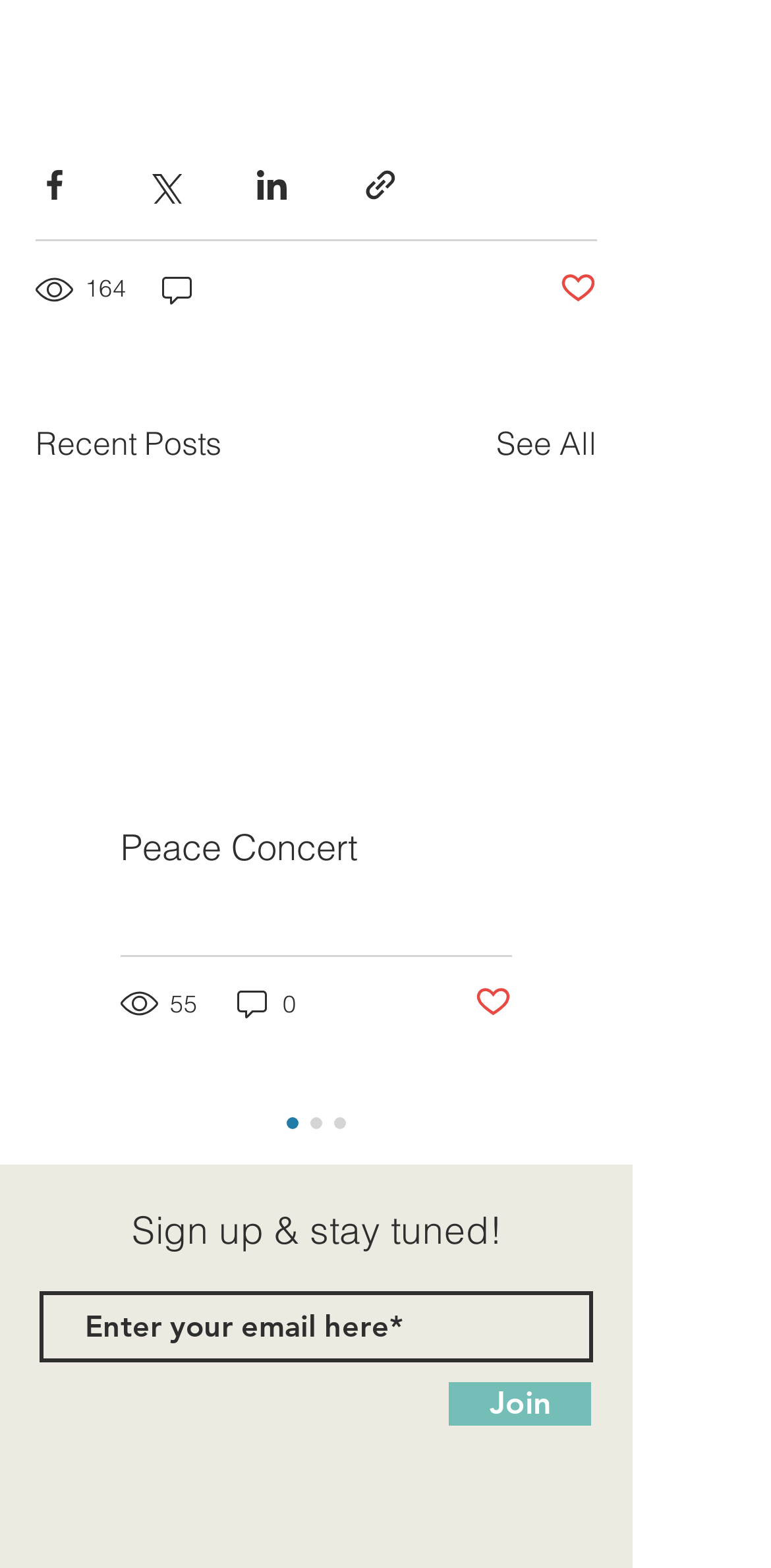Answer this question using a single word or a brief phrase:
What is the title of the section above the posts?

Recent Posts